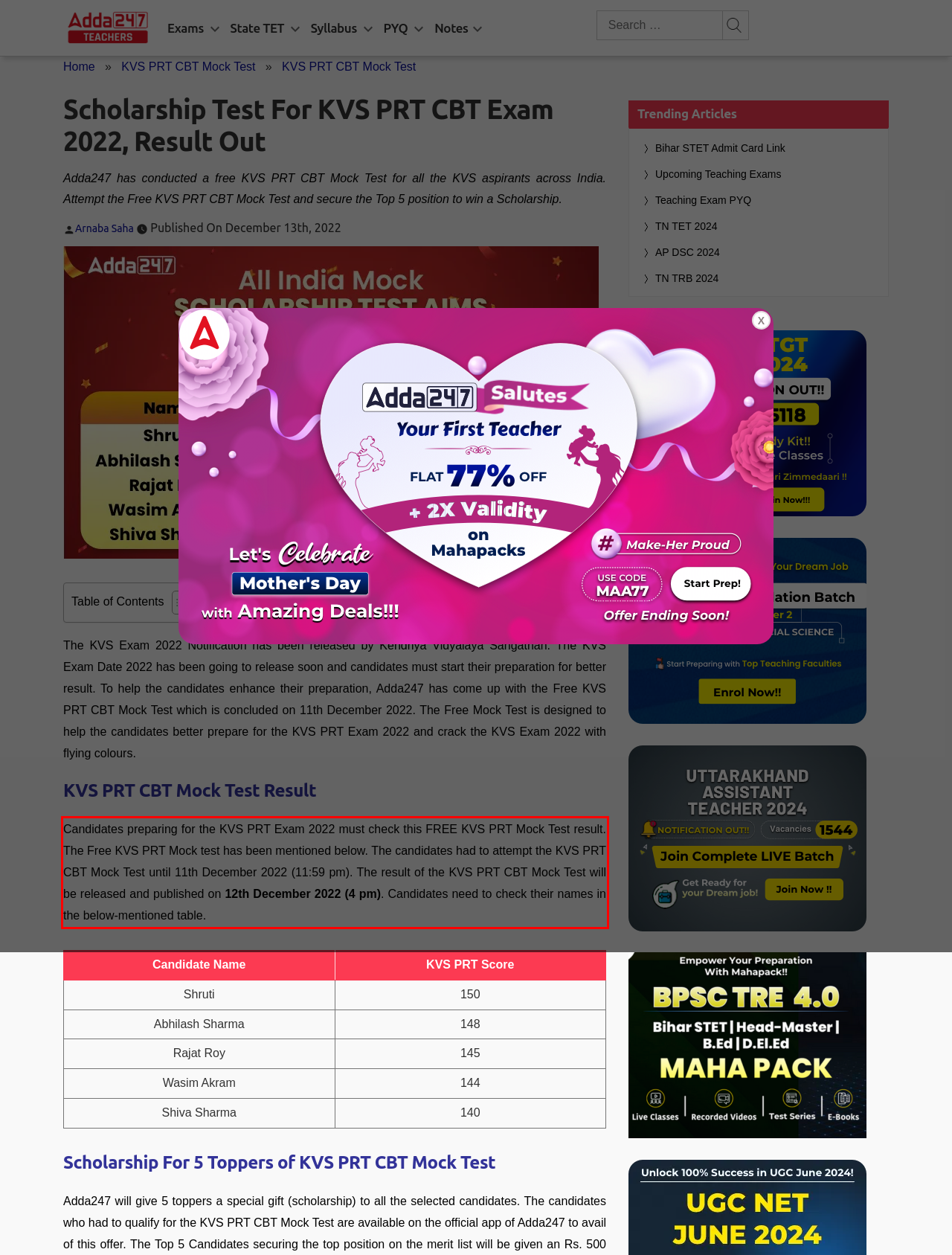There is a UI element on the webpage screenshot marked by a red bounding box. Extract and generate the text content from within this red box.

Candidates preparing for the KVS PRT Exam 2022 must check this FREE KVS PRT Mock Test result. The Free KVS PRT Mock test has been mentioned below. The candidates had to attempt the KVS PRT CBT Mock Test until 11th December 2022 (11:59 pm). The result of the KVS PRT CBT Mock Test will be released and published on 12th December 2022 (4 pm). Candidates need to check their names in the below-mentioned table.